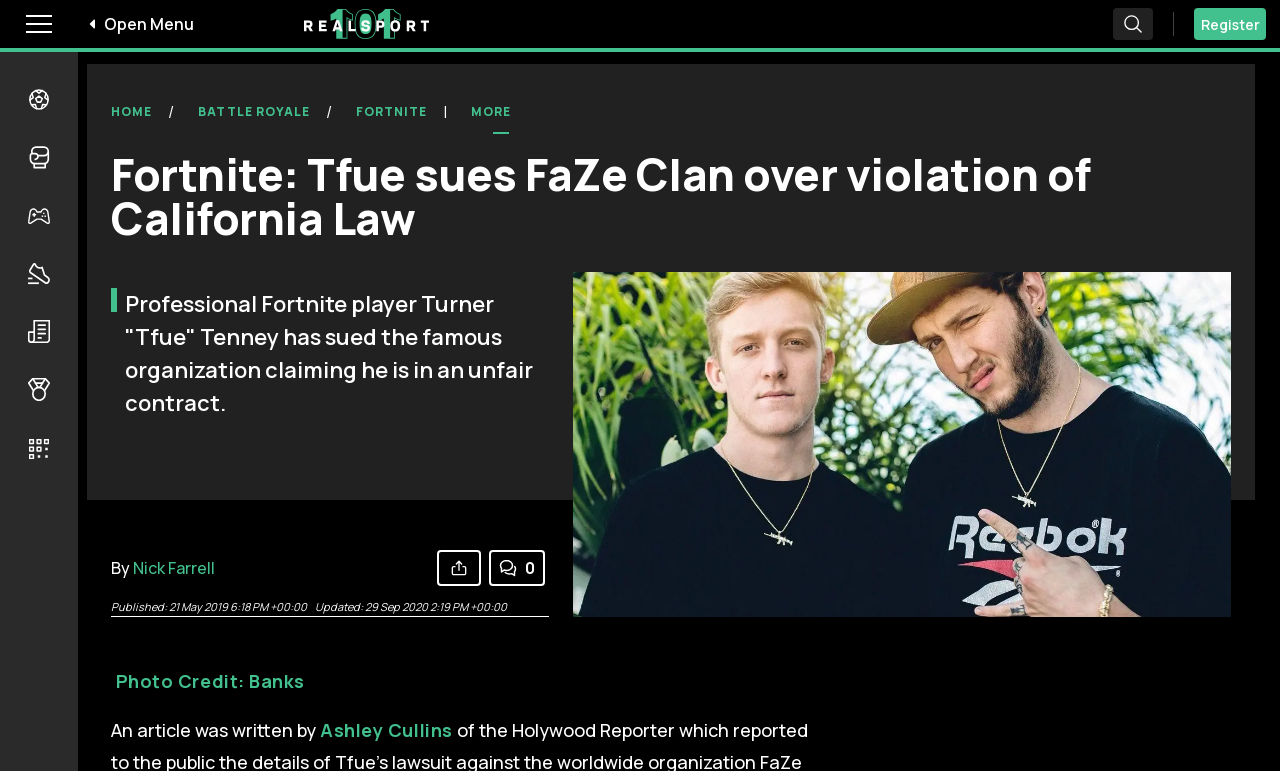Identify and provide the title of the webpage.

Fortnite: Tfue sues FaZe Clan over violation of California Law